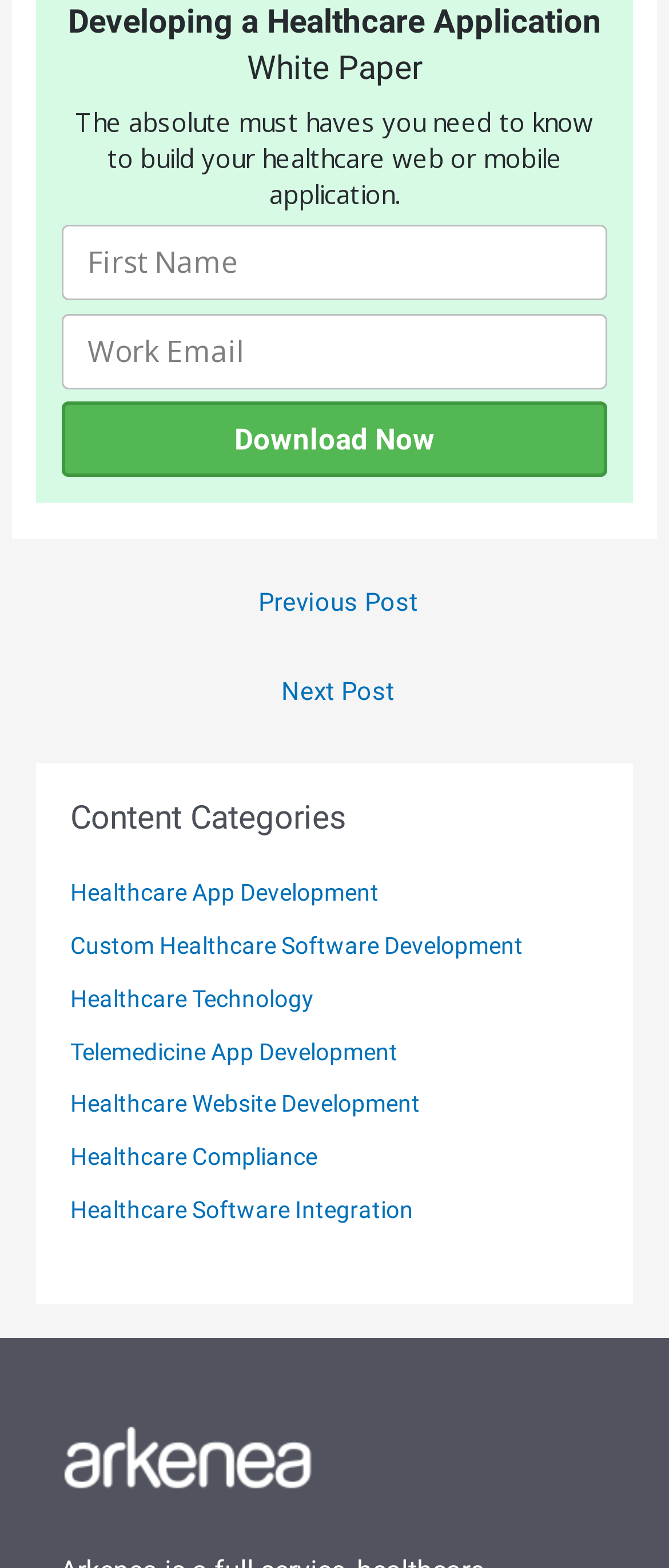Please identify the bounding box coordinates of where to click in order to follow the instruction: "Click the logo".

[0.09, 0.909, 0.474, 0.953]